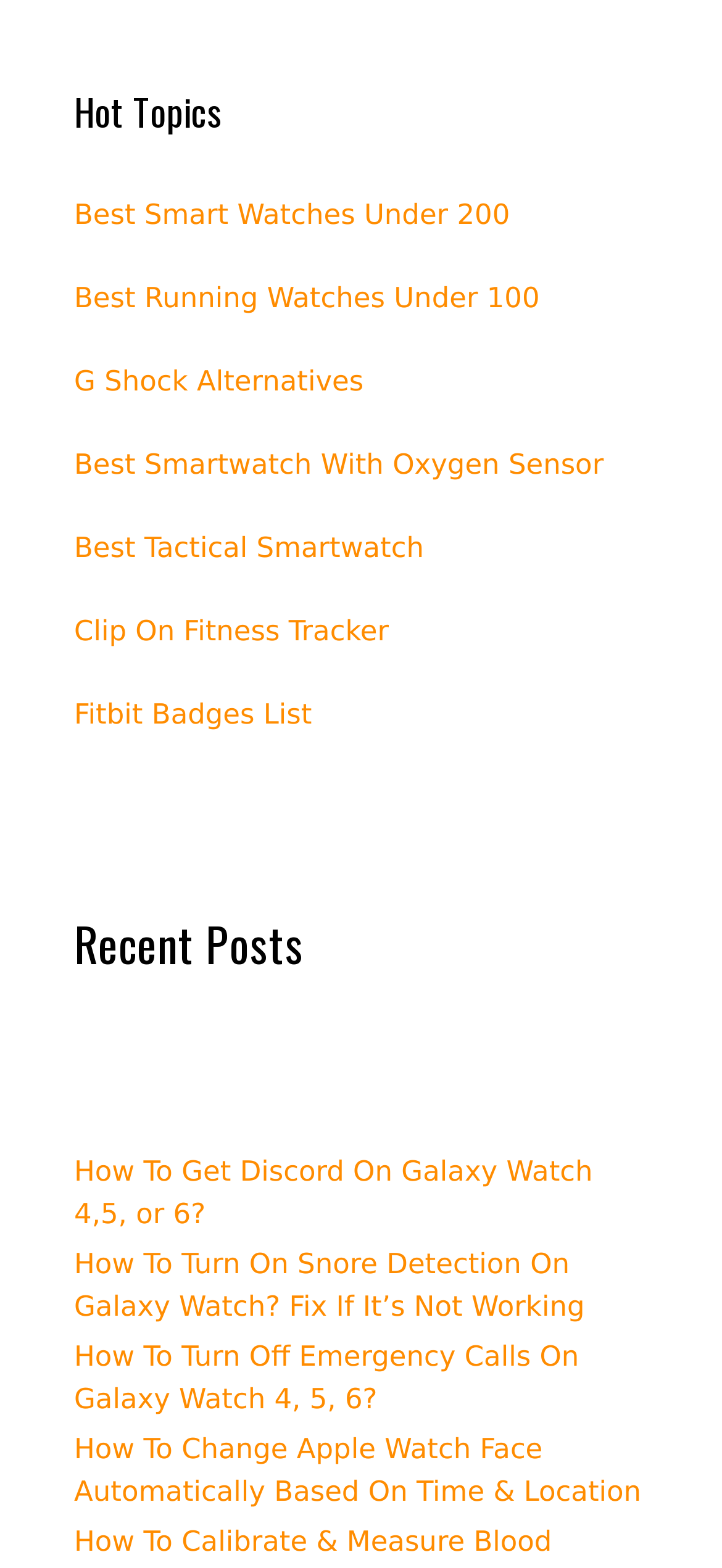Respond to the following question using a concise word or phrase: 
What is the first hot topic?

Best Smart Watches Under 200